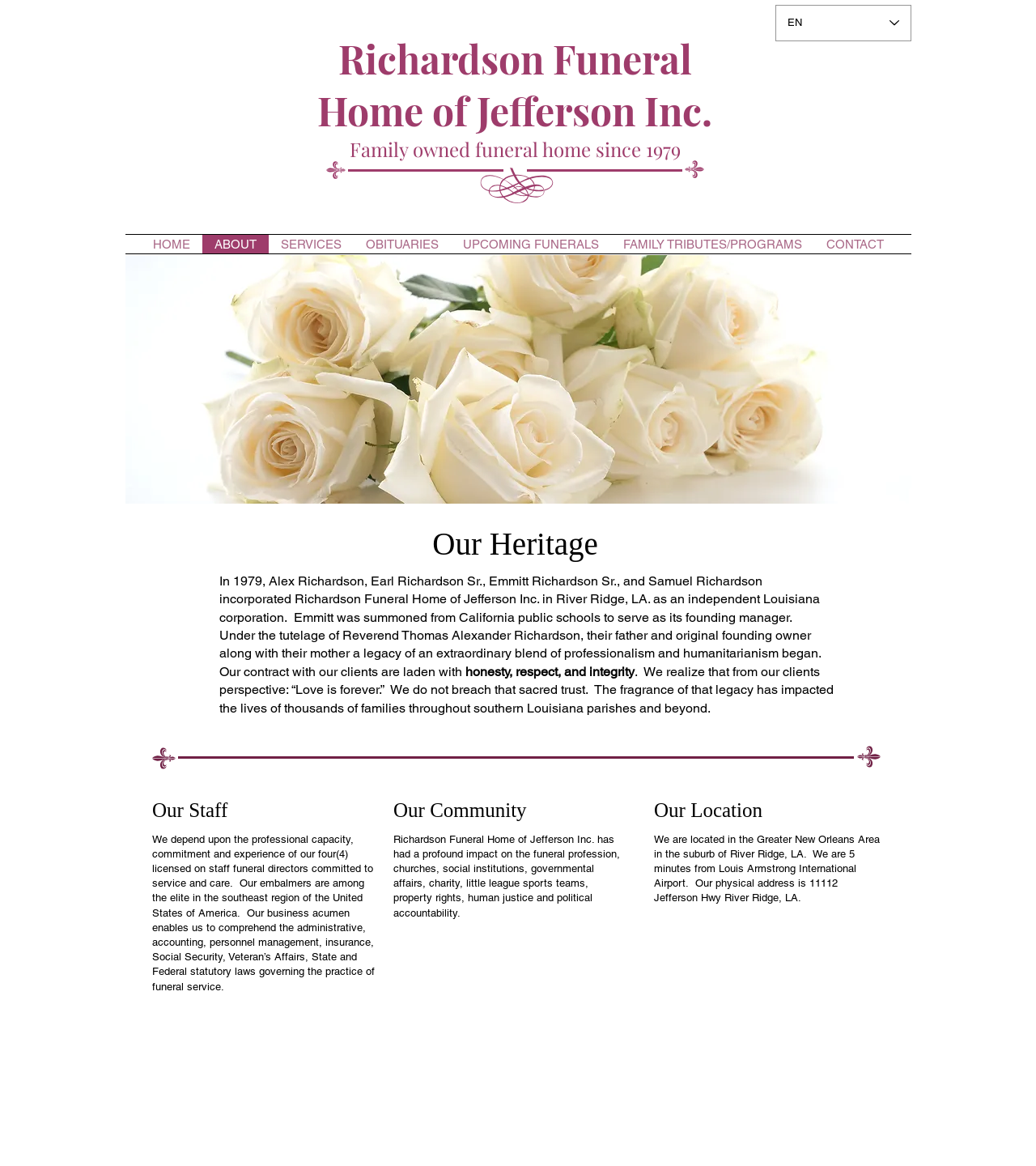Please find and generate the text of the main heading on the webpage.

Richardson Funeral Home of Jefferson Inc.